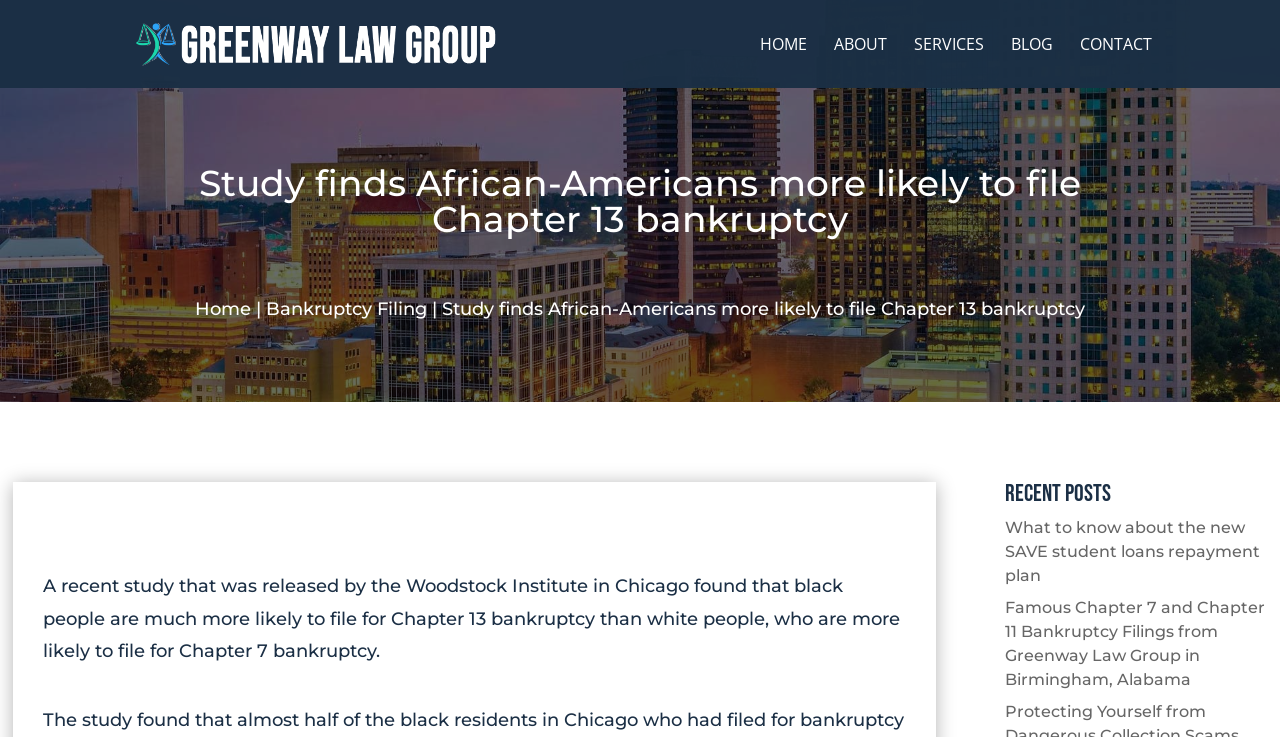Answer succinctly with a single word or phrase:
What is the topic of the recent study mentioned?

Chapter 13 bankruptcy